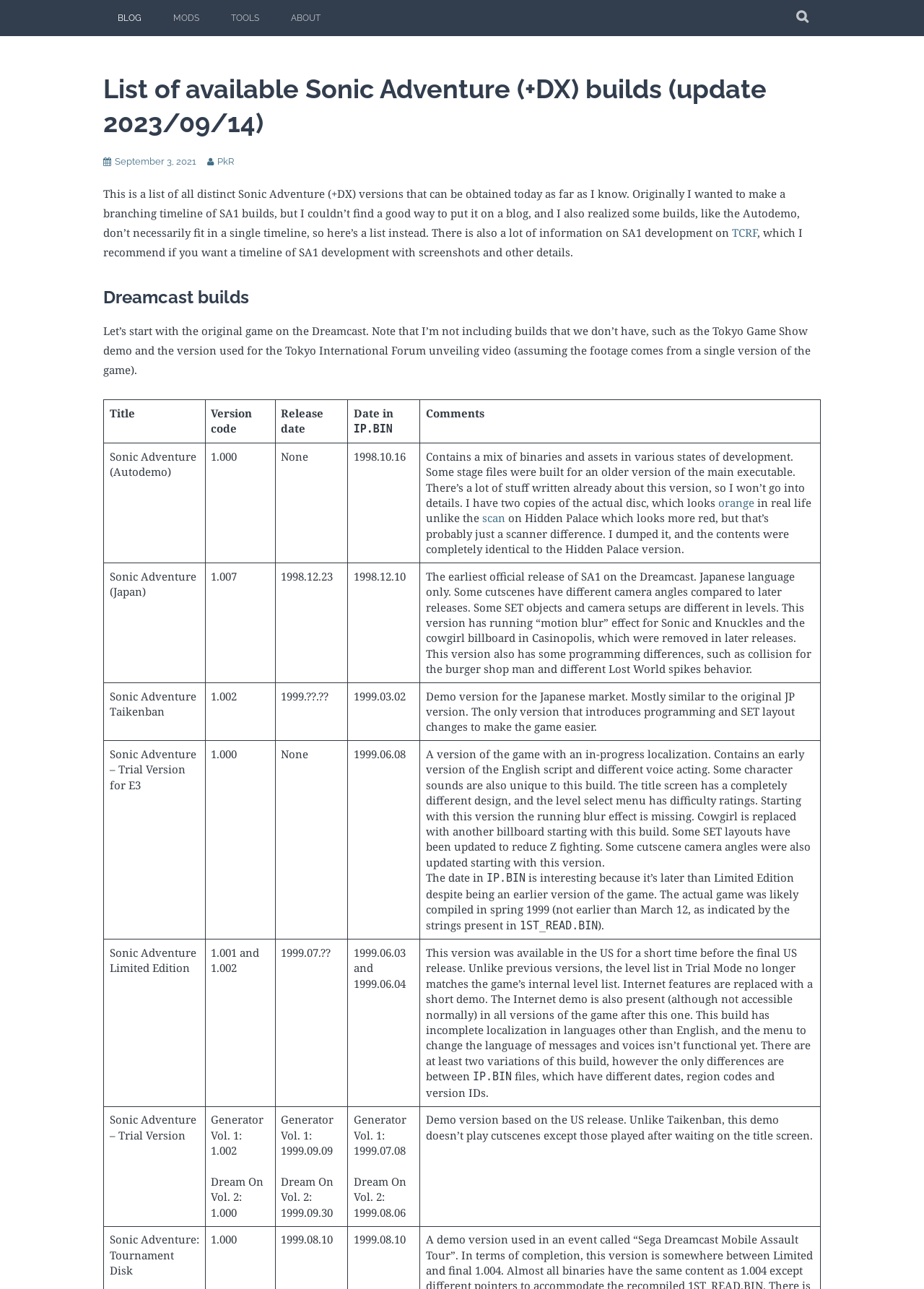Provide the bounding box coordinates of the section that needs to be clicked to accomplish the following instruction: "Click on the 'SEARCH' button."

[0.85, 0.0, 0.888, 0.028]